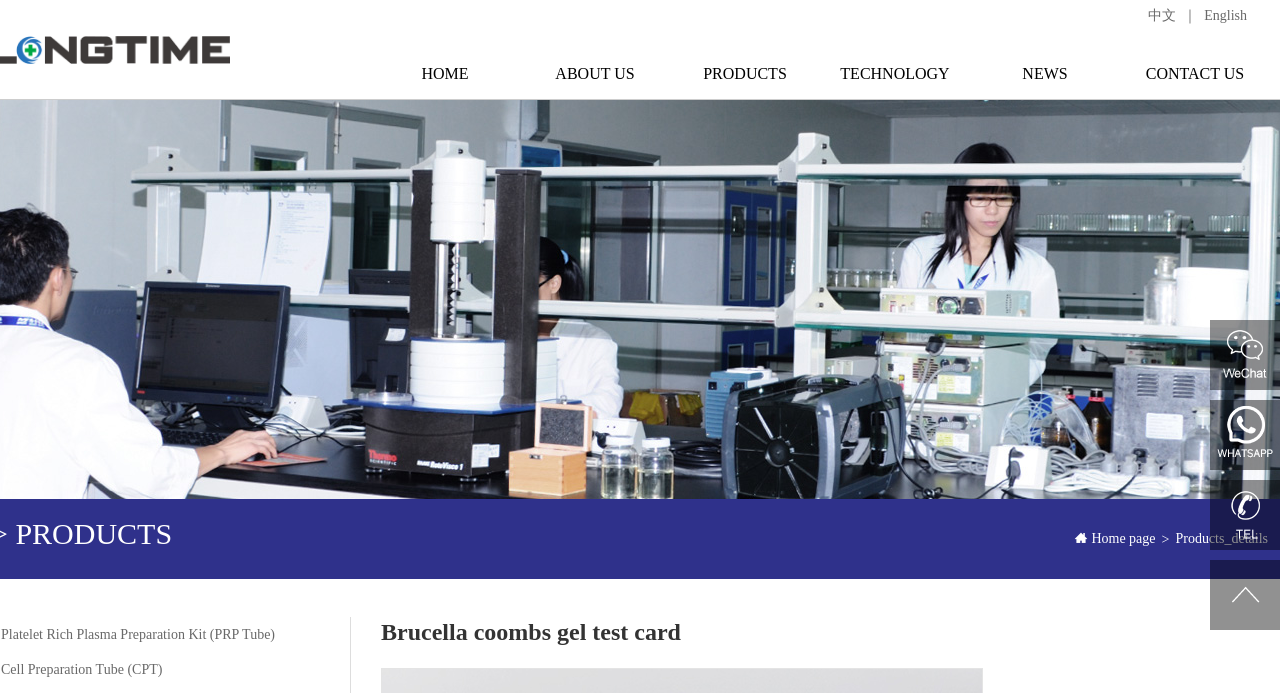Show the bounding box coordinates of the element that should be clicked to complete the task: "go to home page".

[0.289, 0.071, 0.406, 0.143]